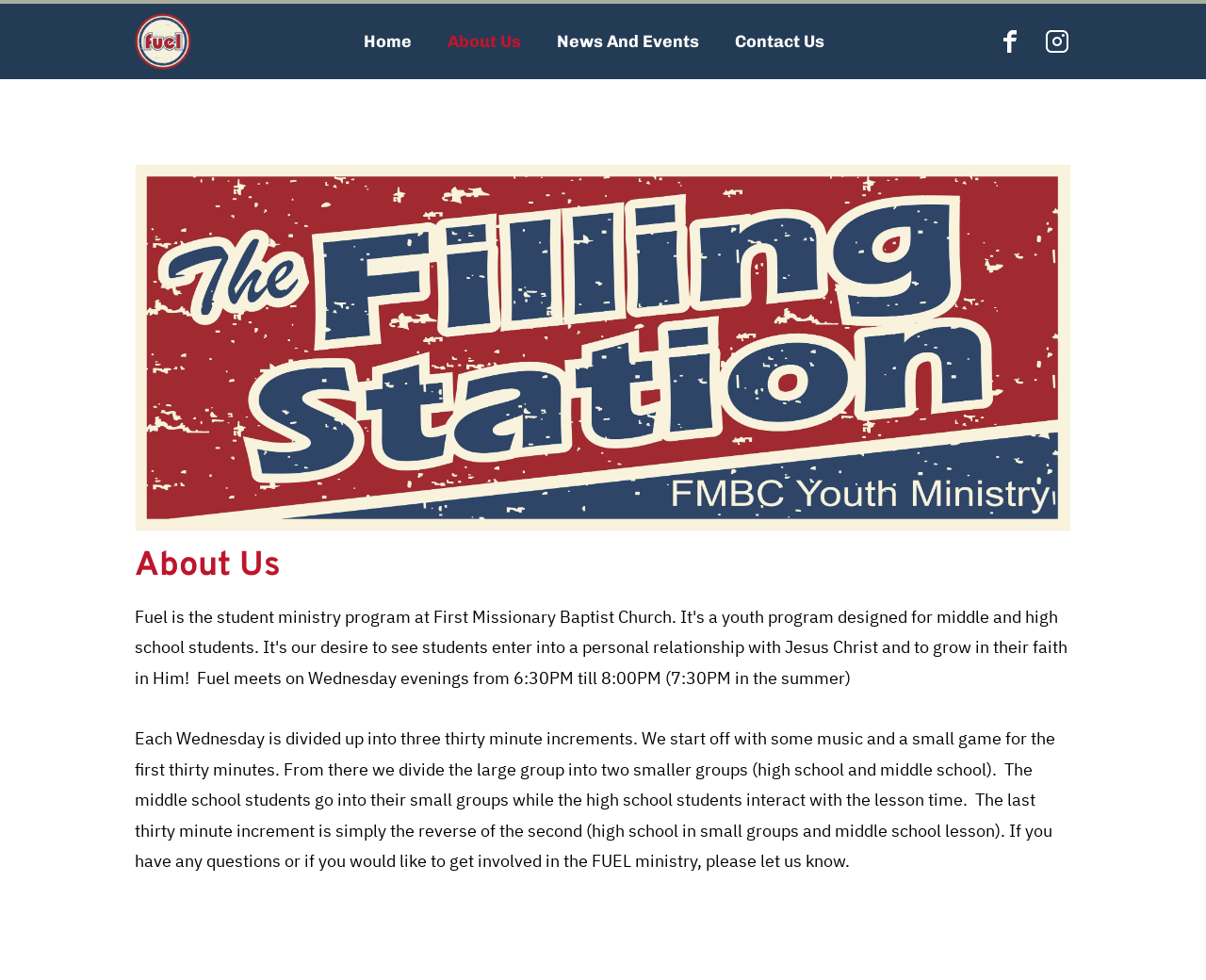Reply to the question with a single word or phrase:
What is the image above the 'About Us' heading?

An image